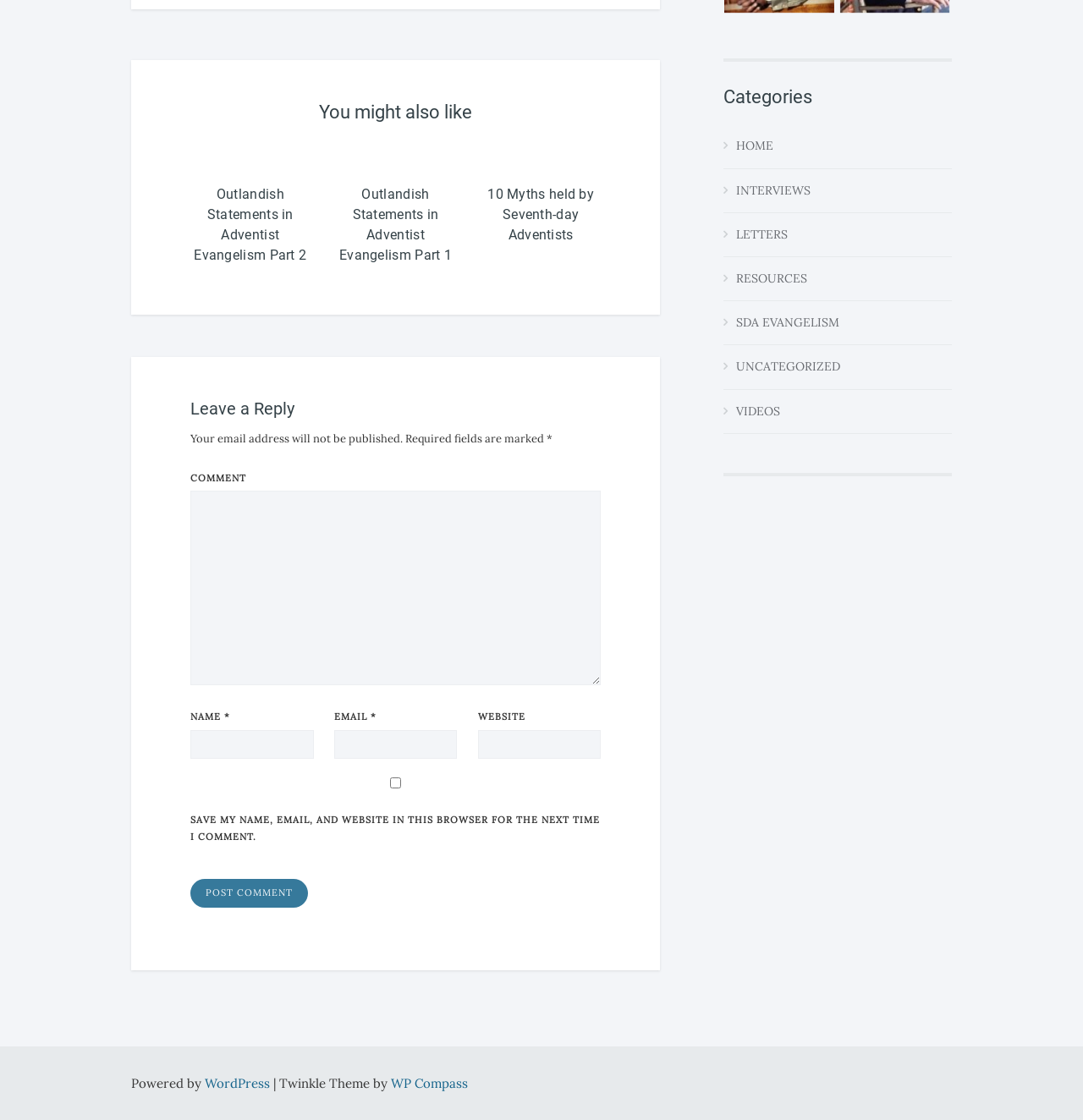Based on the element description: "parent_node: NAME * name="author"", identify the UI element and provide its bounding box coordinates. Use four float numbers between 0 and 1, [left, top, right, bottom].

[0.176, 0.652, 0.289, 0.678]